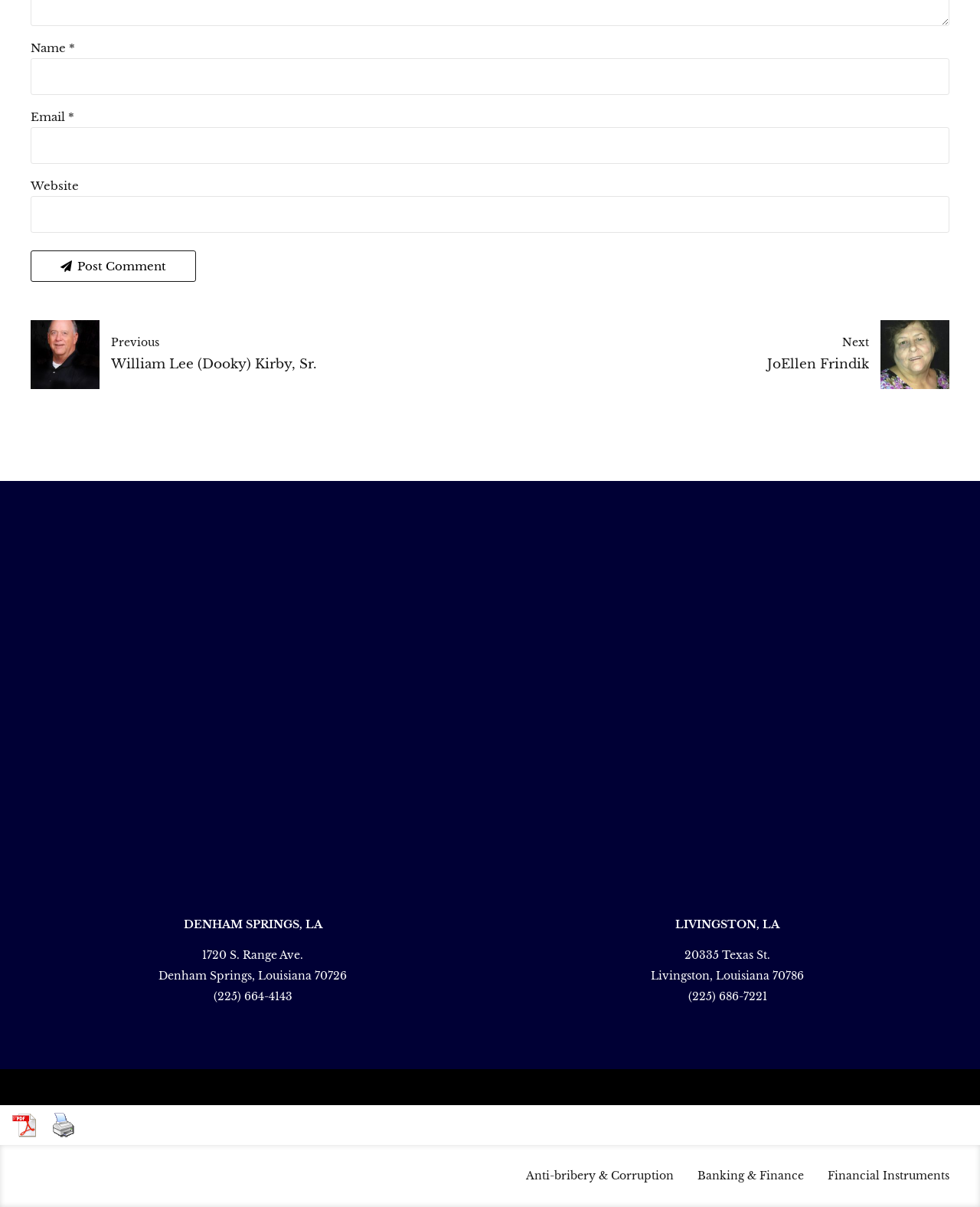Identify the bounding box for the given UI element using the description provided. Coordinates should be in the format (top-left x, top-left y, bottom-right x, bottom-right y) and must be between 0 and 1. Here is the description: alt="image_print" title="Print Content"

[0.045, 0.919, 0.085, 0.945]